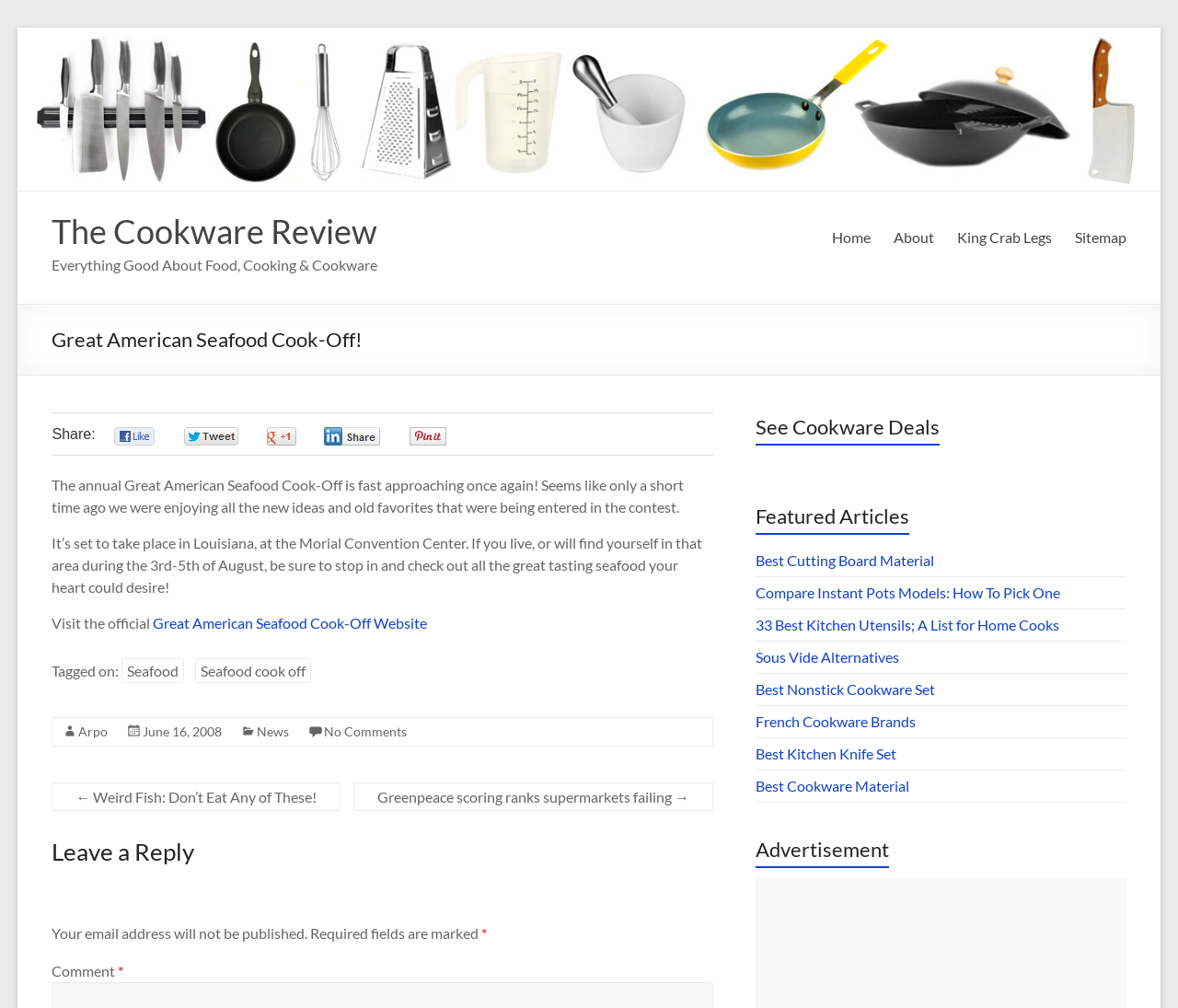Find and provide the bounding box coordinates for the UI element described here: "Best Cutting Board Material". The coordinates should be given as four float numbers between 0 and 1: [left, top, right, bottom].

[0.641, 0.547, 0.793, 0.565]